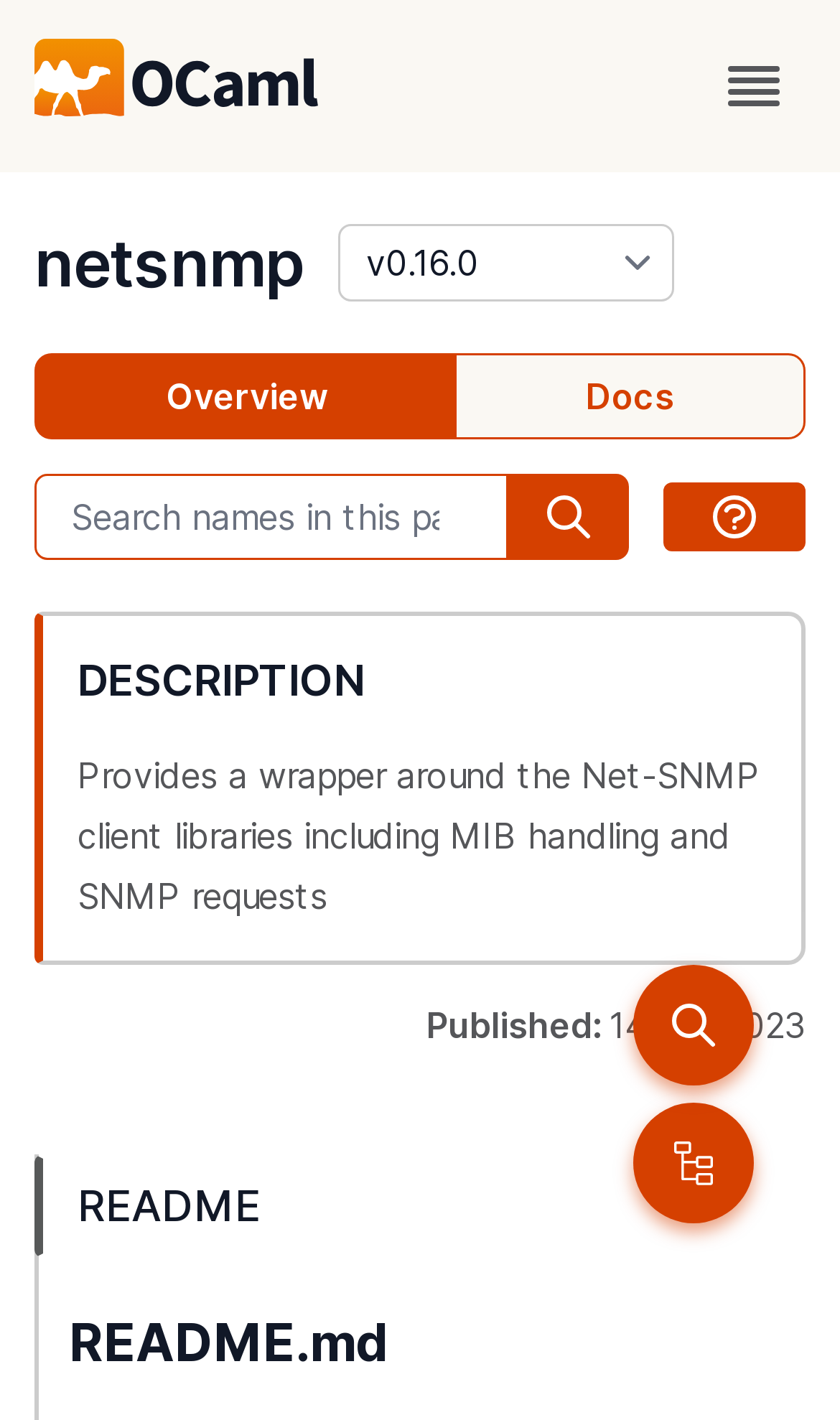Offer a detailed explanation of the webpage layout and contents.

The webpage is about the netsnmp v0.16.0 package, an interface to the Net-SNMP client library. At the top left, there is an OCaml logo image, accompanied by a link with the same name. On the top right, there is an "open menu" button. 

Below the logo, there is a heading that reads "package netsnmp" with a link to "netsnmp" beside it. Next to this heading, there is a combobox labeled "version". 

On the top right corner, there are three buttons: "open sidebar", "search", and a searchbox with a placeholder text "Search names in this package...". The searchbox has a button to show search instructions on its right side.

The main content of the page is divided into sections. The first section has a heading "DESCRIPTION" and a paragraph of text that describes the package, stating that it provides a wrapper around the Net-SNMP client libraries, including MIB handling and SNMP requests.

Below this section, there is a heading "Published: 14 Jun 2023". Further down, there are two headings, "README" and "README.md", which seem to be related to the package's documentation.